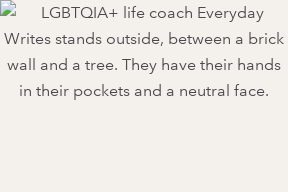Based on the image, please respond to the question with as much detail as possible:
What is the expression on Everyday Writes' face?

According to the caption, Everyday Writes displays a neutral expression, suggesting a readiness for introspection or conversation.